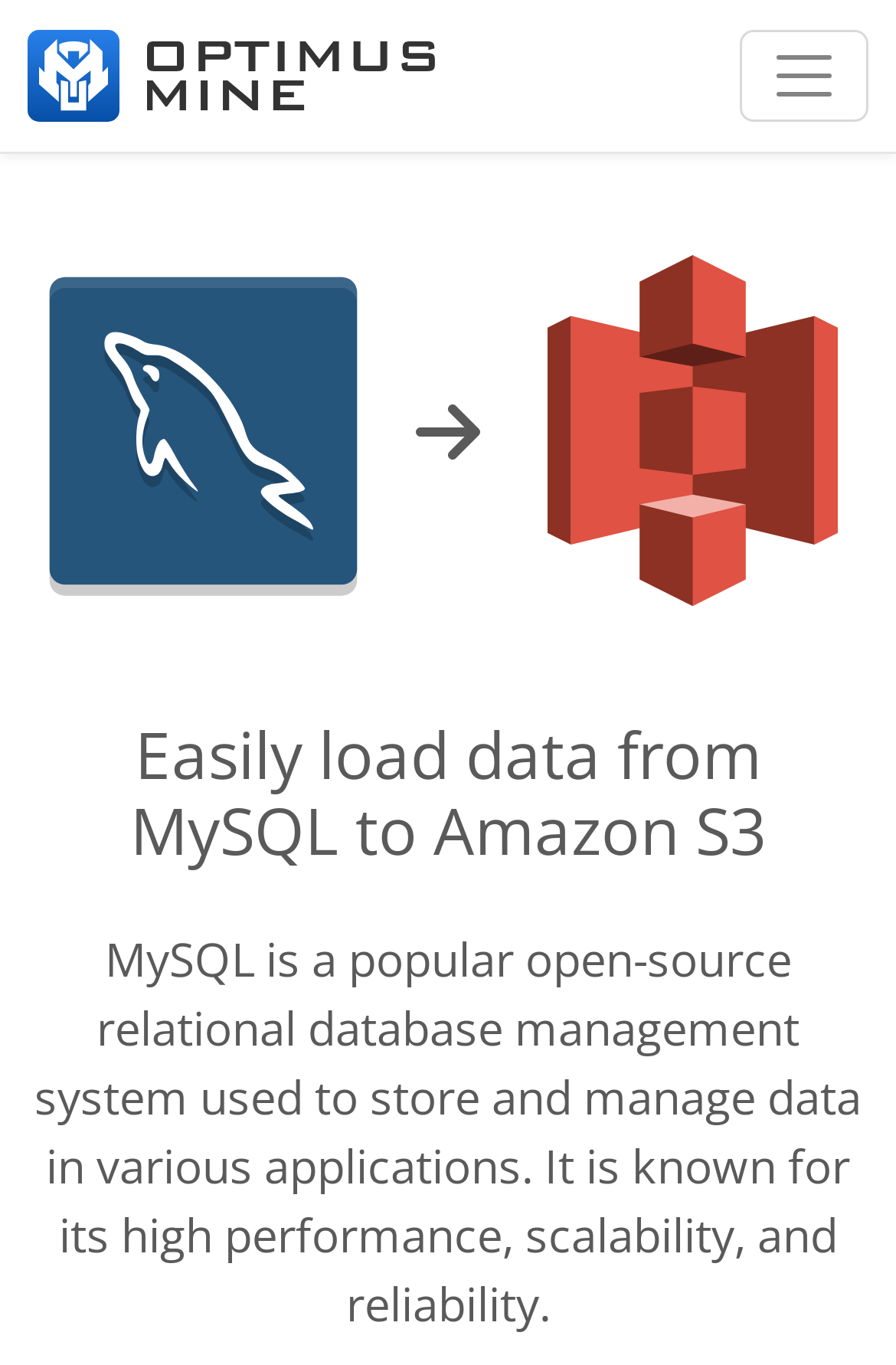Answer in one word or a short phrase: 
What is the purpose of Optimus Mine?

Connect MySQL to Amazon S3